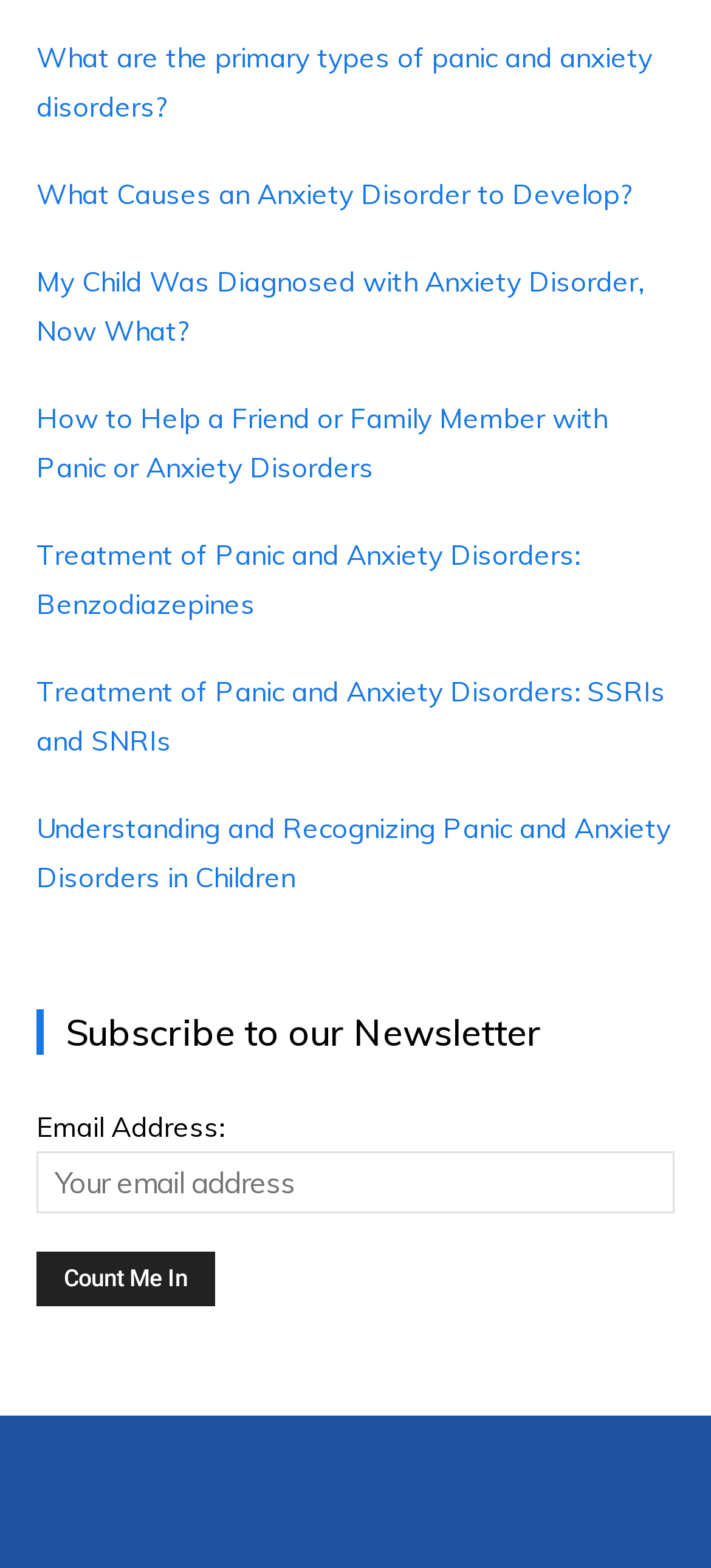Reply to the question below using a single word or brief phrase:
How many links are related to treatment of panic and anxiety disorders?

2